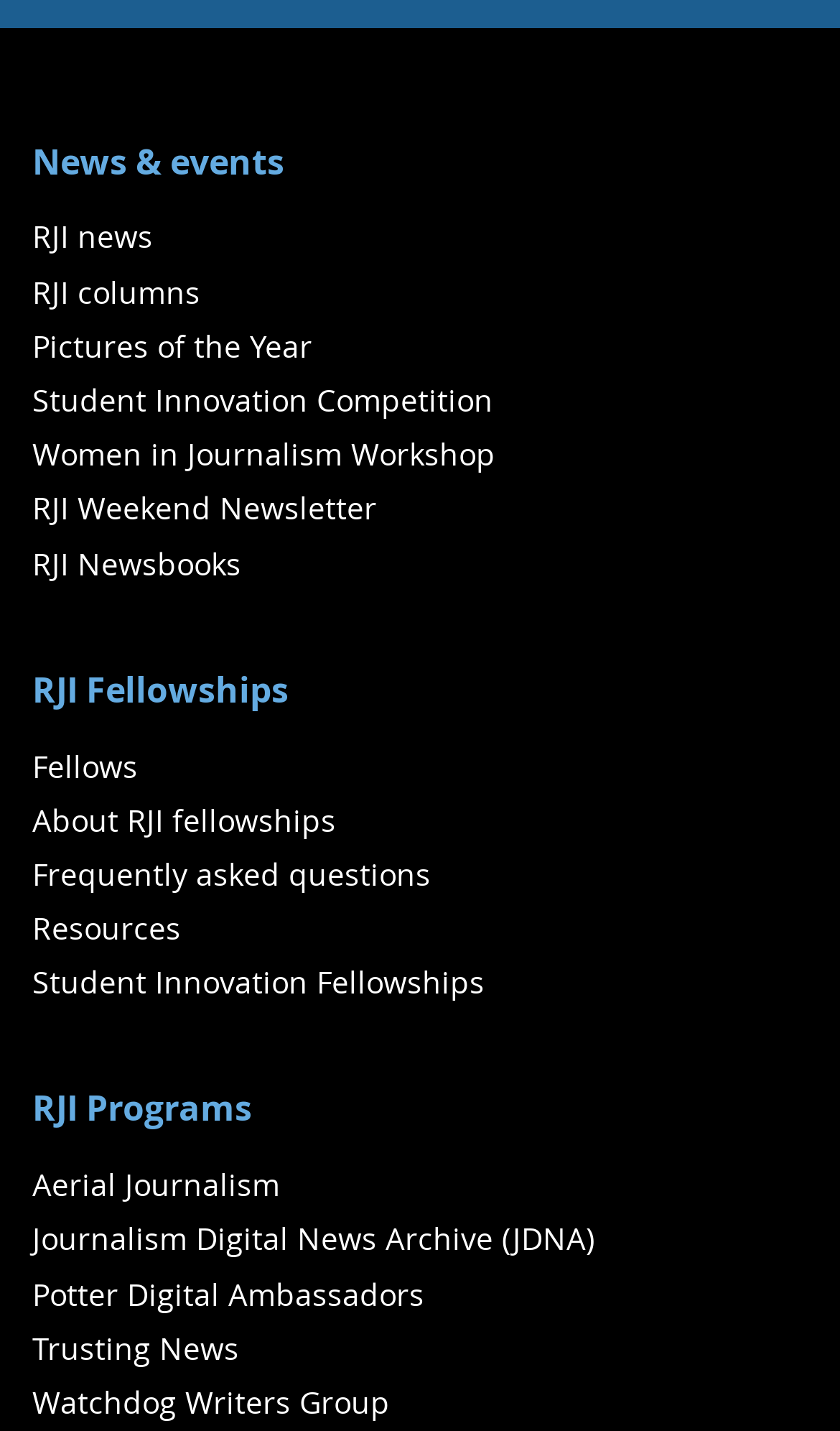Reply to the question below using a single word or brief phrase:
How many links are related to journalism programs?

5